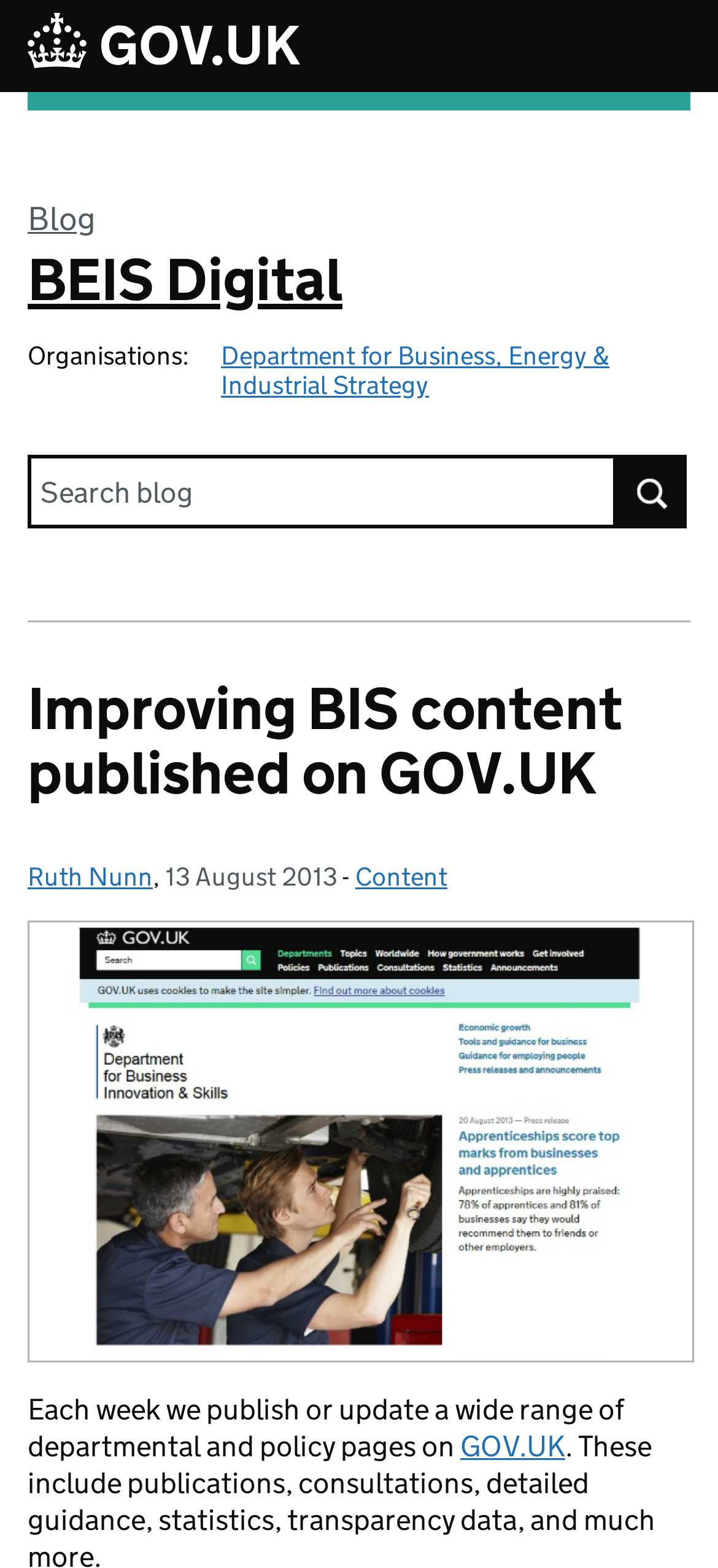Please identify the bounding box coordinates of the area I need to click to accomplish the following instruction: "View the BIS home page".

[0.641, 0.911, 0.787, 0.934]